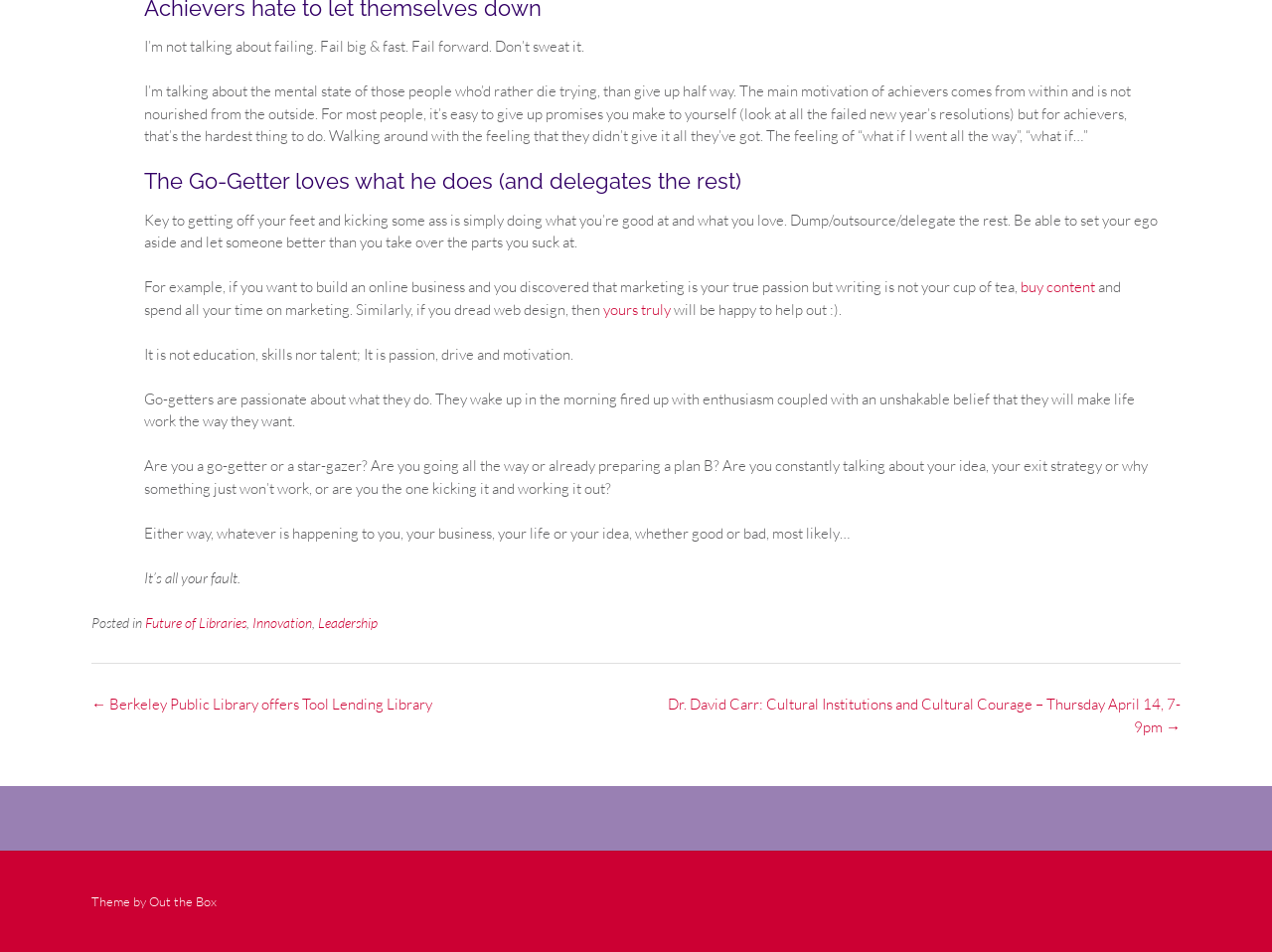Please determine the bounding box coordinates of the section I need to click to accomplish this instruction: "go to 'Dr. David Carr: Cultural Institutions and Cultural Courage – Thursday April 14, 7-9pm'".

[0.525, 0.73, 0.928, 0.773]